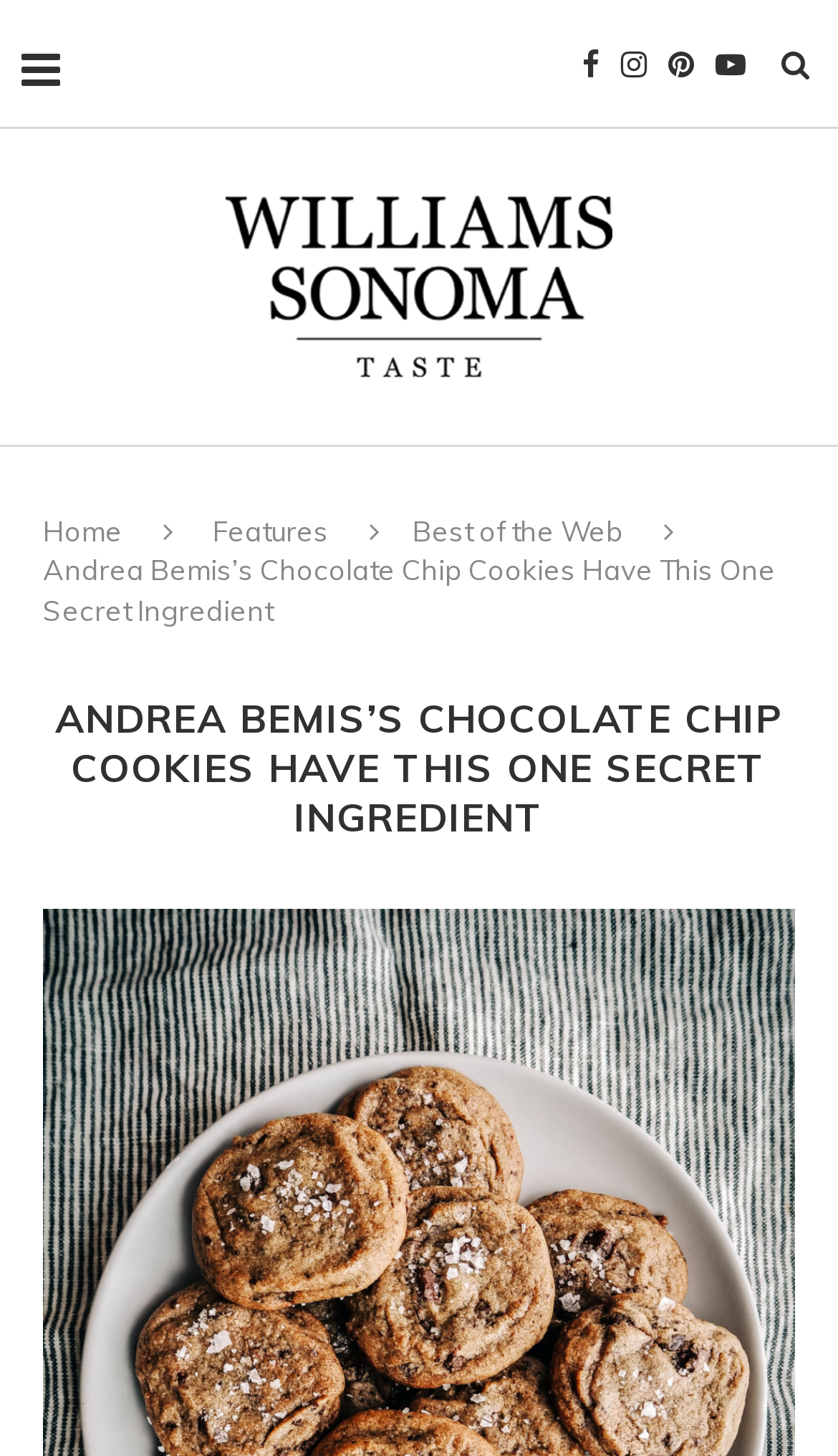Provide a thorough and detailed response to the question by examining the image: 
What is the category of the article 'Best of the Web'?

The article 'Best of the Web' is categorized under 'Features', which is one of the main navigation links on the webpage.